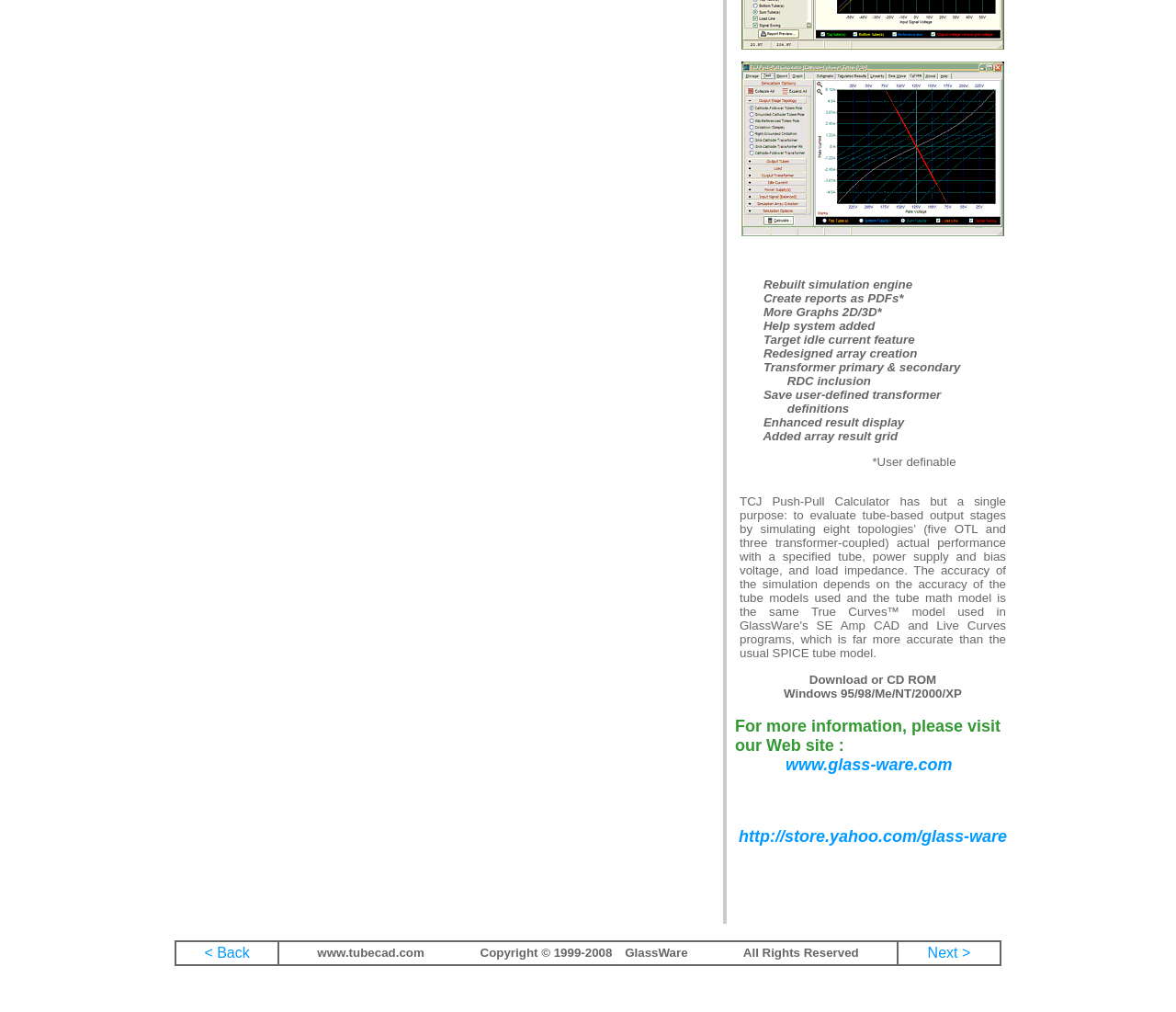Extract the bounding box coordinates for the UI element described by the text: "http://store.yahoo.com/glass-ware". The coordinates should be in the form of [left, top, right, bottom] with values between 0 and 1.

[0.628, 0.817, 0.856, 0.835]